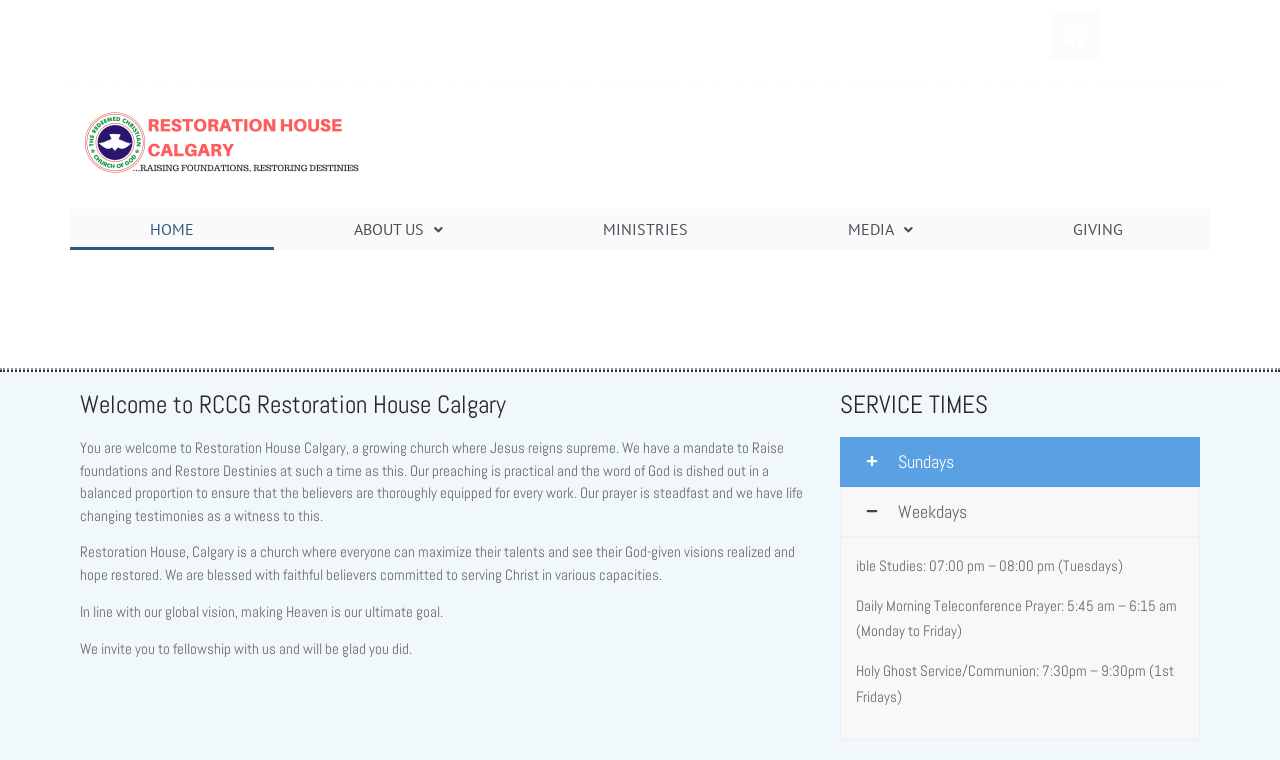Provide the bounding box coordinates in the format (top-left x, top-left y, bottom-right x, bottom-right y). All values are floating point numbers between 0 and 1. Determine the bounding box coordinate of the UI element described as: About Us

[0.214, 0.275, 0.409, 0.329]